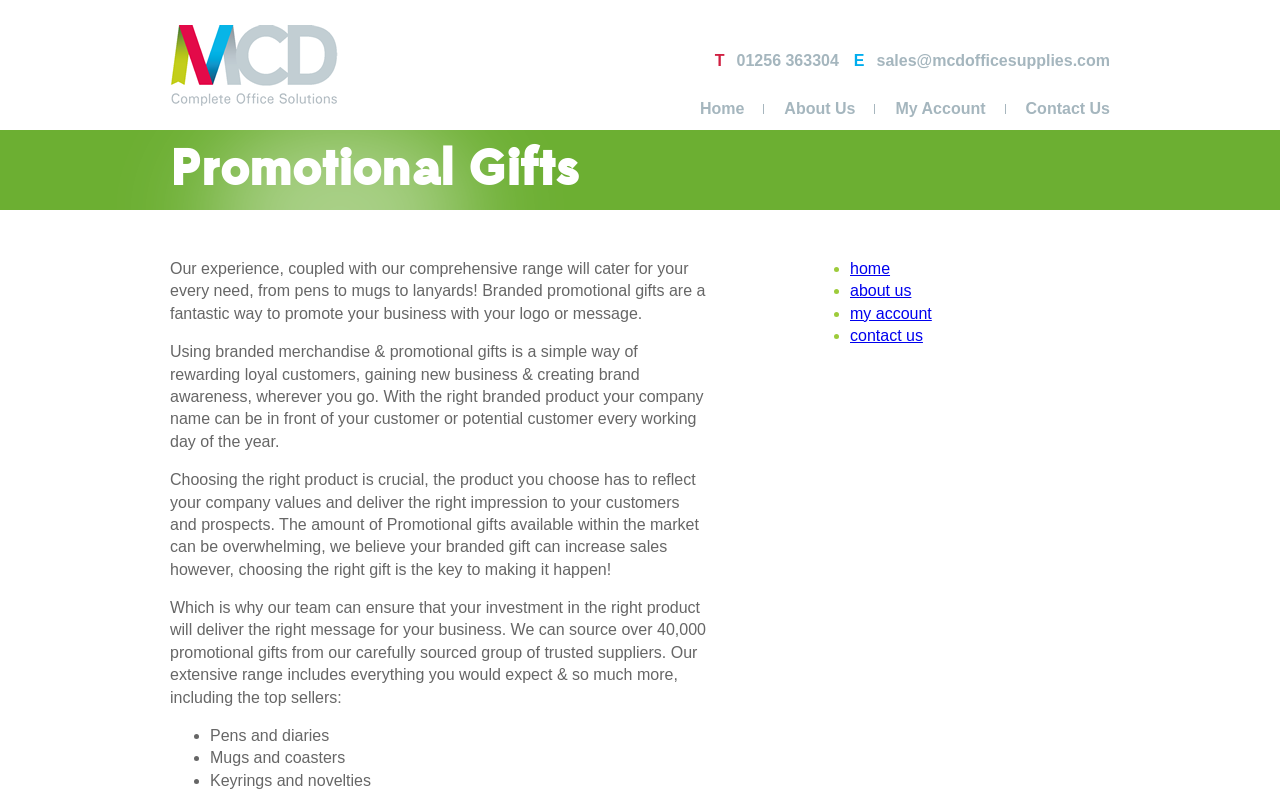Select the bounding box coordinates of the element I need to click to carry out the following instruction: "View my account".

[0.684, 0.126, 0.786, 0.16]